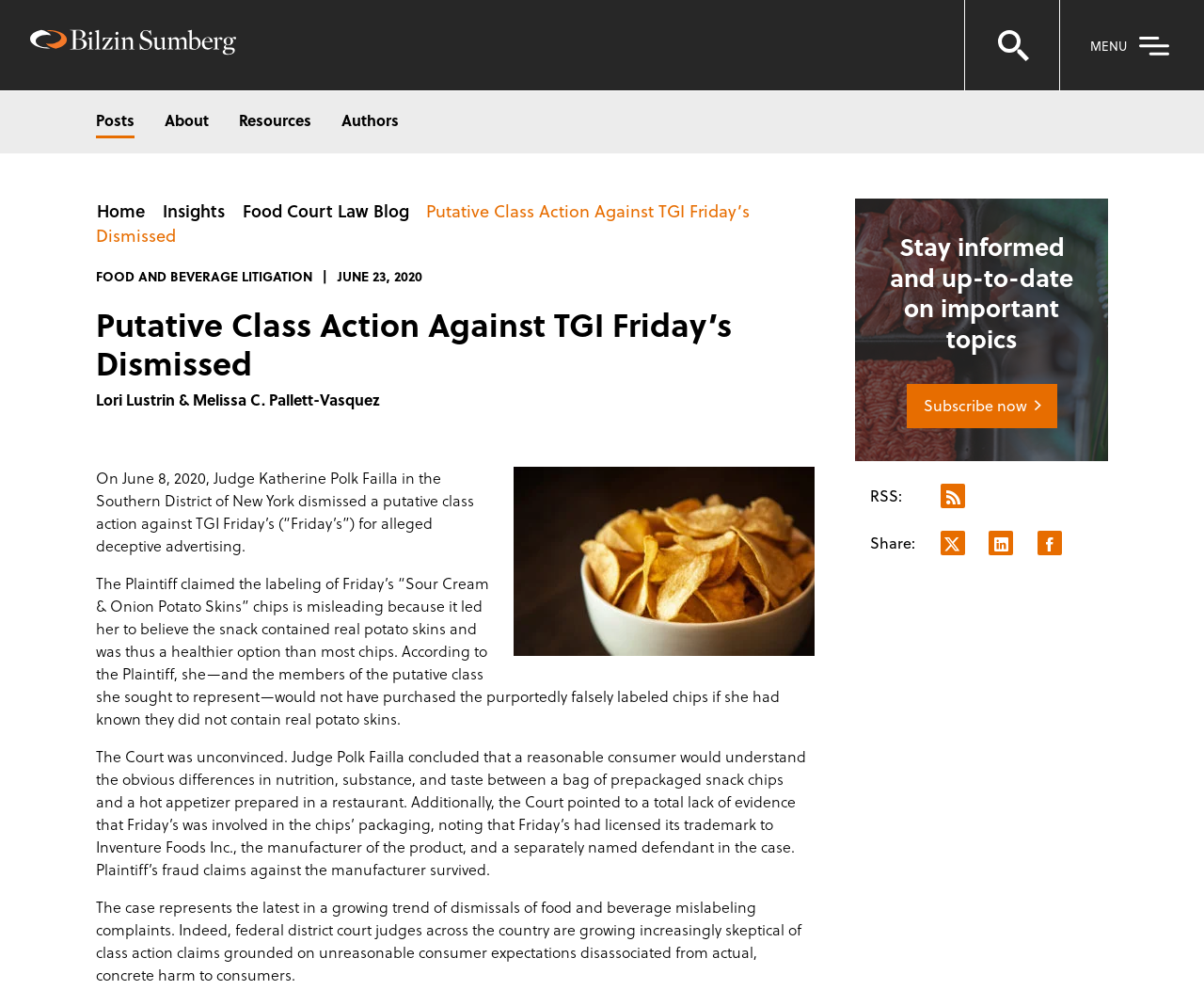What is the name of the judge who dismissed the lawsuit?
Answer the question with a single word or phrase, referring to the image.

Katherine Polk Failla